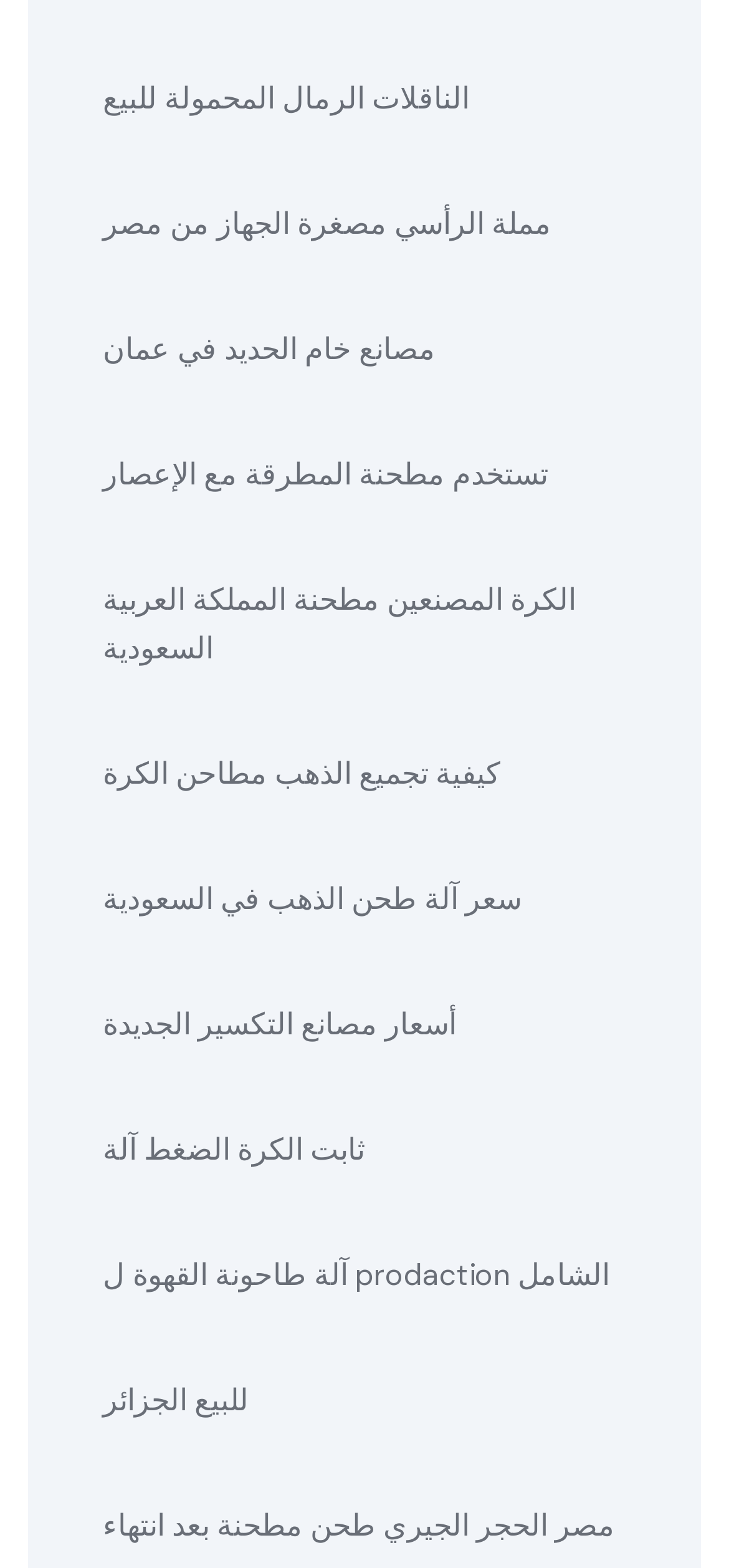Given the description للبيع الجزائر, predict the bounding box coordinates of the UI element. Ensure the coordinates are in the format (top-left x, top-left y, bottom-right x, bottom-right y) and all values are between 0 and 1.

[0.141, 0.878, 0.341, 0.909]